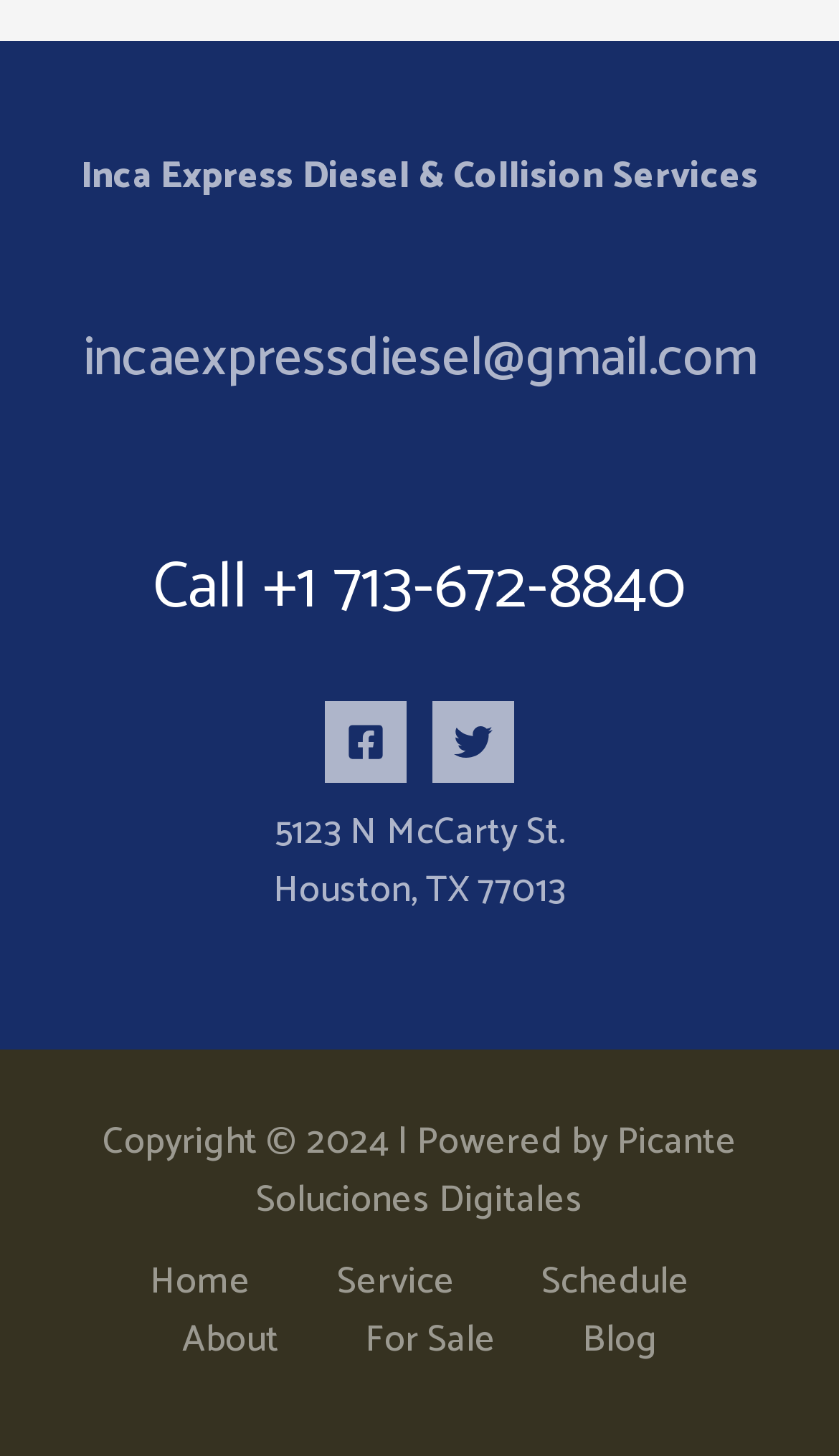Using the information in the image, give a detailed answer to the following question: How many social media links are there in the footer?

I counted the social media links in the footer section and found two links, one for Facebook and one for Twitter, each with an accompanying image.